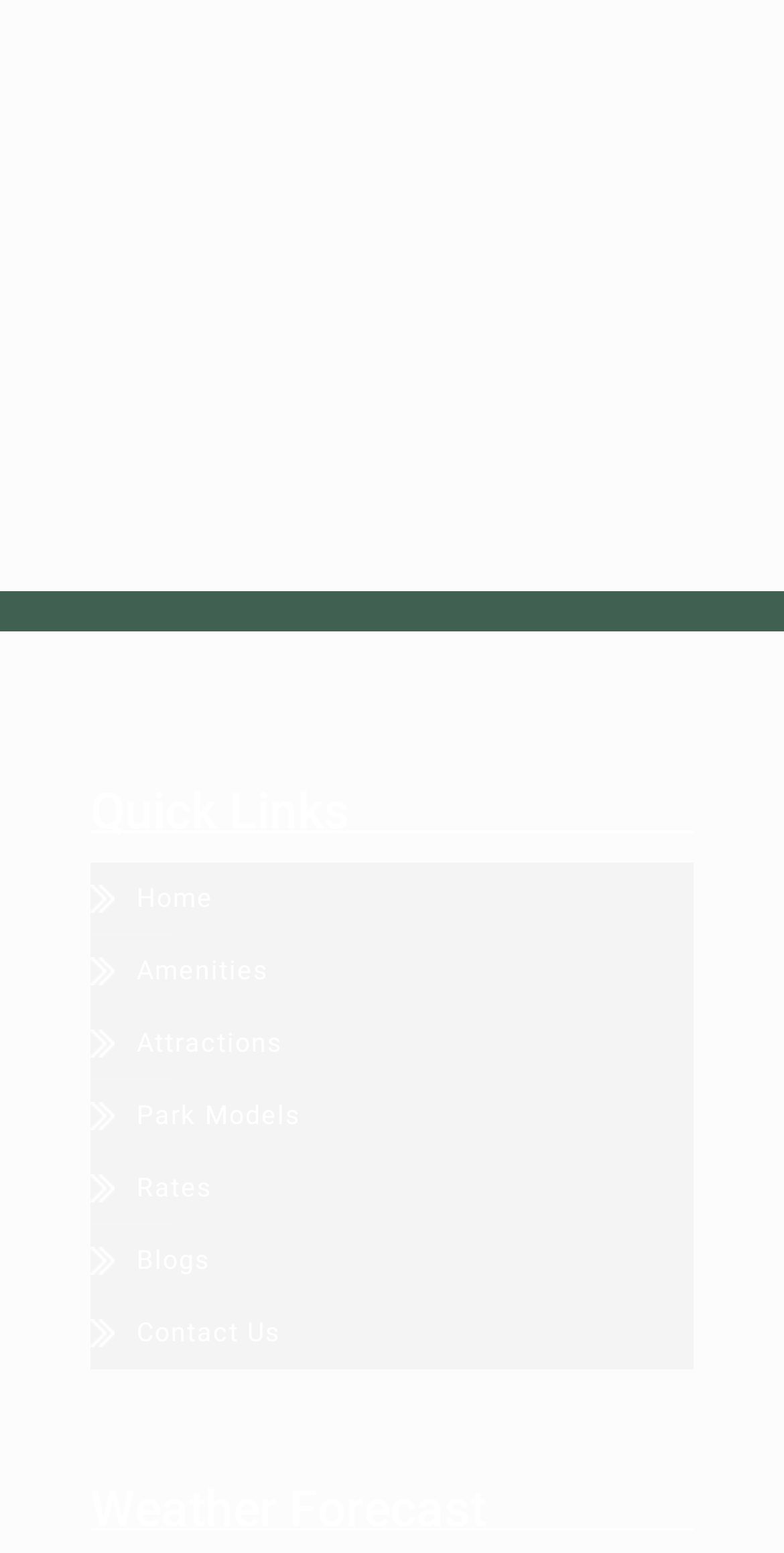Find the bounding box coordinates of the element's region that should be clicked in order to follow the given instruction: "Check Weather Forecast". The coordinates should consist of four float numbers between 0 and 1, i.e., [left, top, right, bottom].

[0.115, 0.959, 0.885, 0.985]